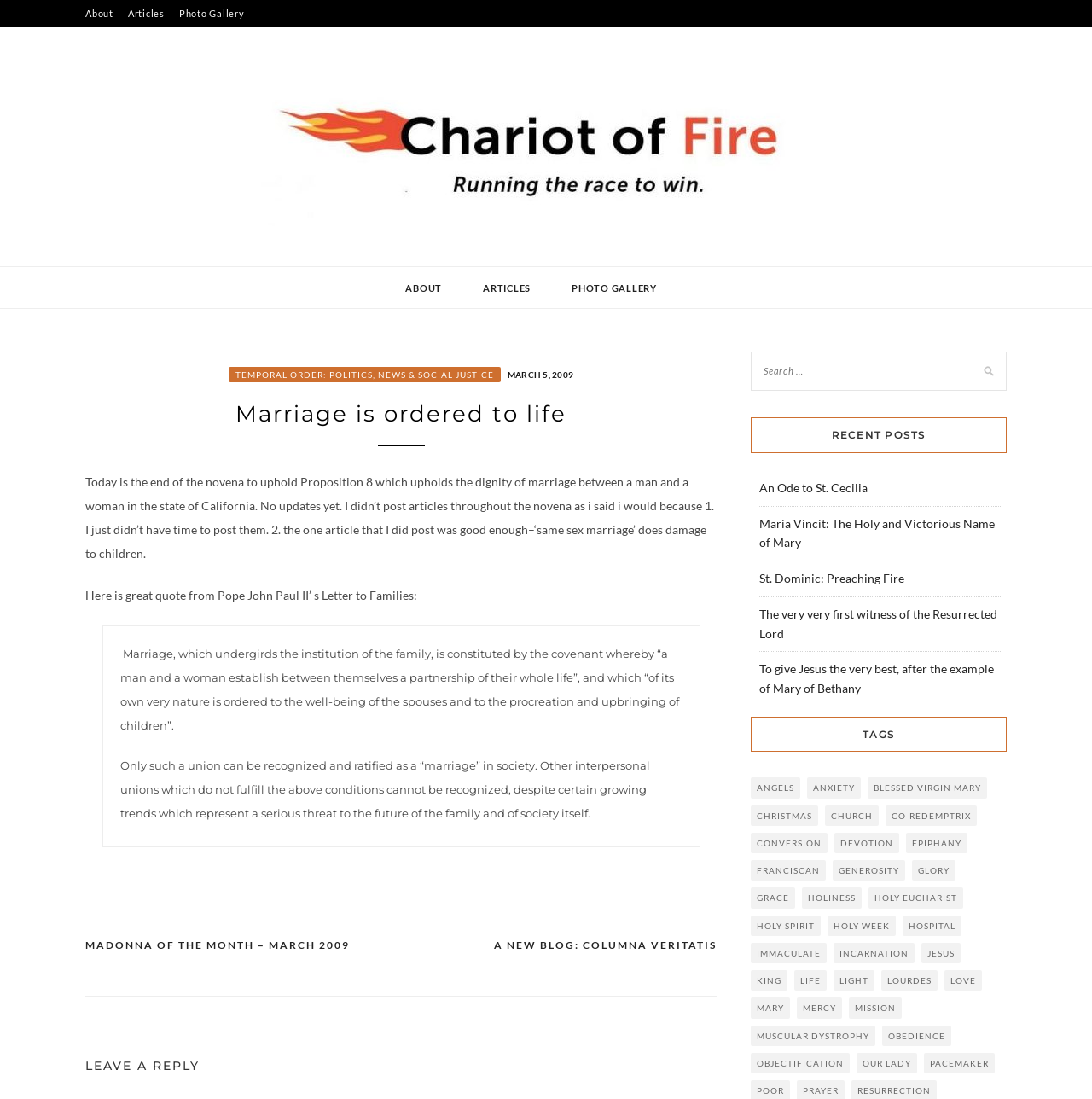Could you specify the bounding box coordinates for the clickable section to complete the following instruction: "Report concerns to the compliance website"?

None